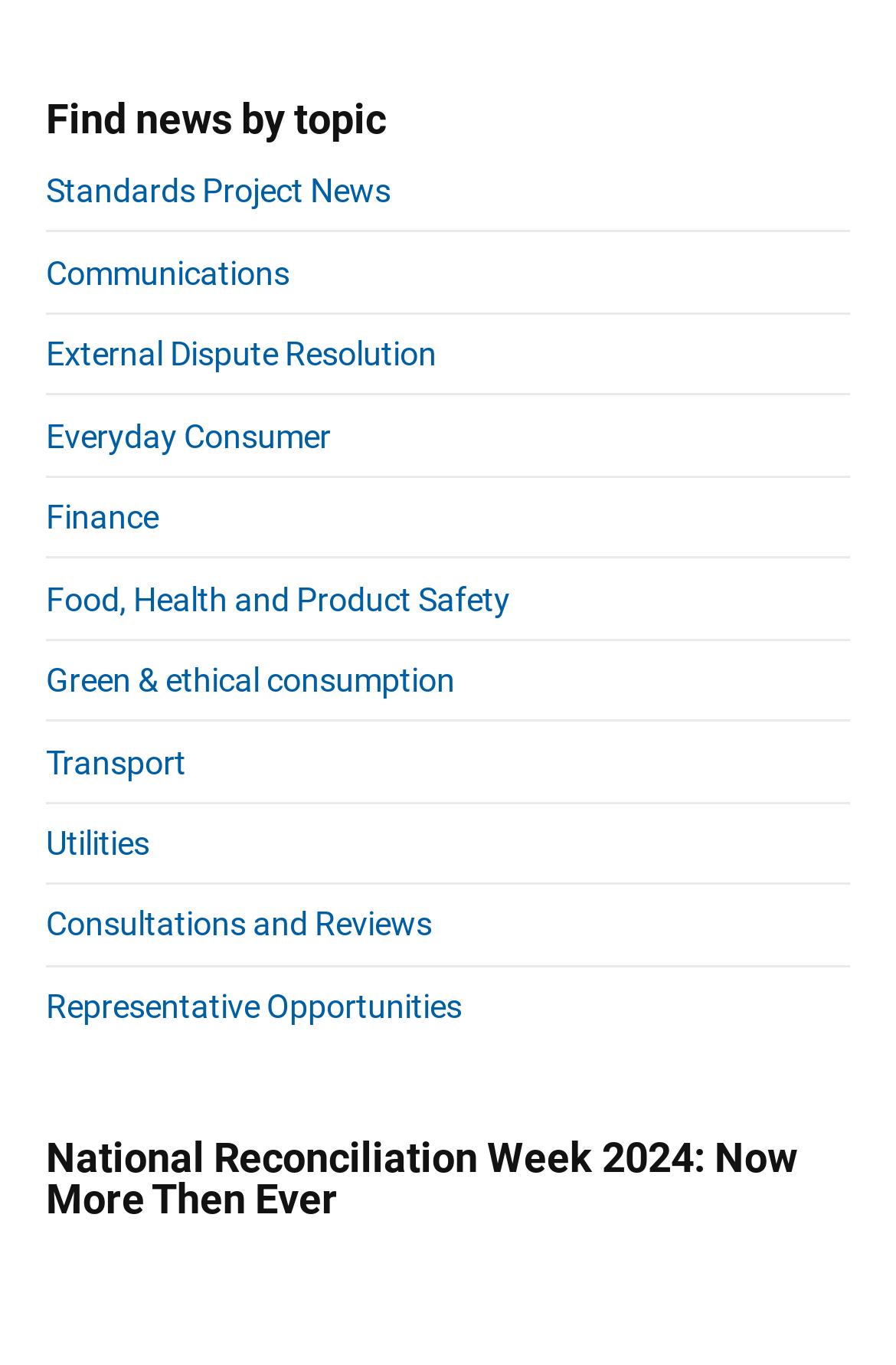Locate the bounding box coordinates of the area to click to fulfill this instruction: "Learn about National Reconciliation Week 2024". The bounding box should be presented as four float numbers between 0 and 1, in the order [left, top, right, bottom].

[0.051, 0.834, 0.949, 0.906]